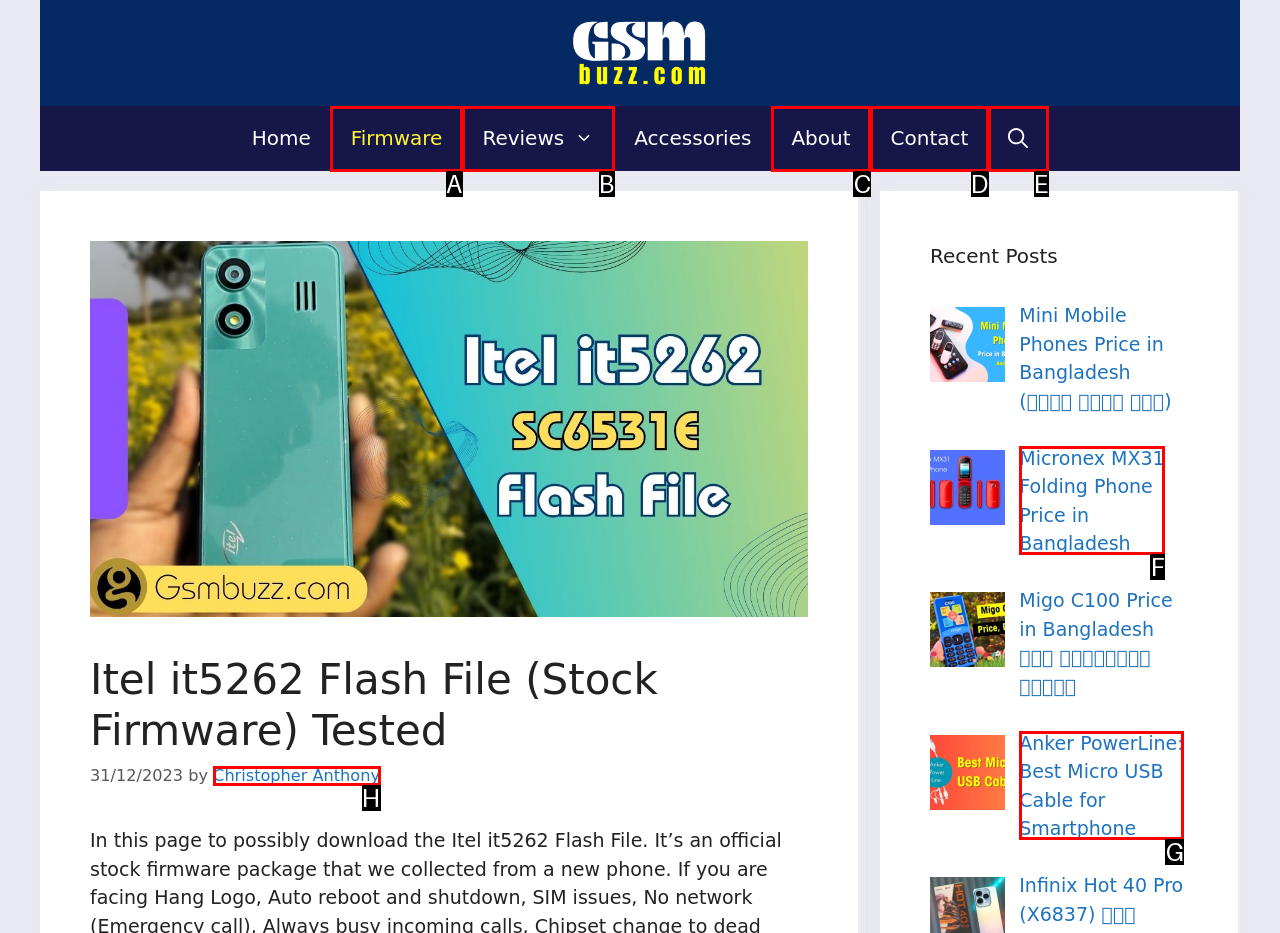Given the description: Christopher Anthony, select the HTML element that best matches it. Reply with the letter of your chosen option.

H